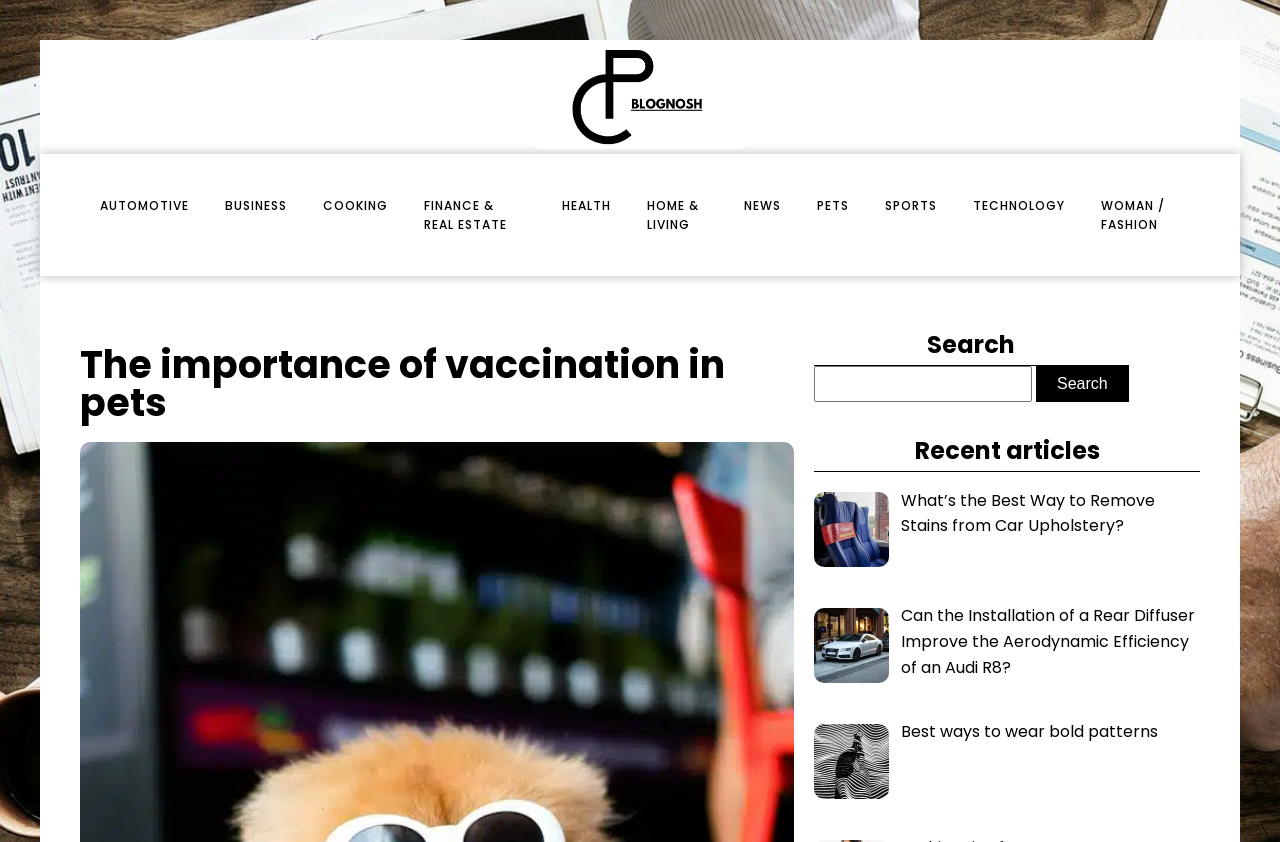What is the purpose of the textbox in the 'Search' section?
Please provide a full and detailed response to the question.

The textbox is located in the 'Search' section, and it has a label 'Search for:' next to it. This suggests that the purpose of the textbox is to input a search query, which can then be submitted using the 'Search' button.